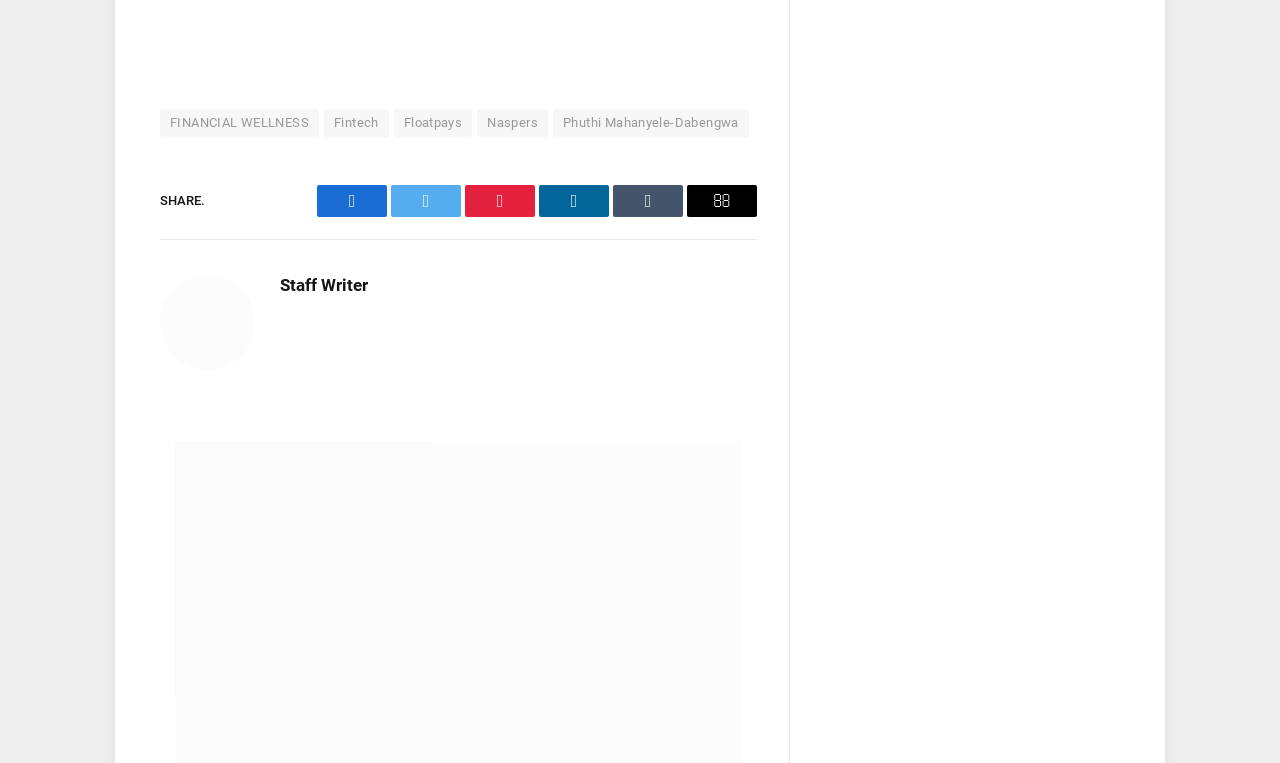Please find the bounding box coordinates of the element that needs to be clicked to perform the following instruction: "Share on Facebook". The bounding box coordinates should be four float numbers between 0 and 1, represented as [left, top, right, bottom].

[0.248, 0.242, 0.302, 0.284]